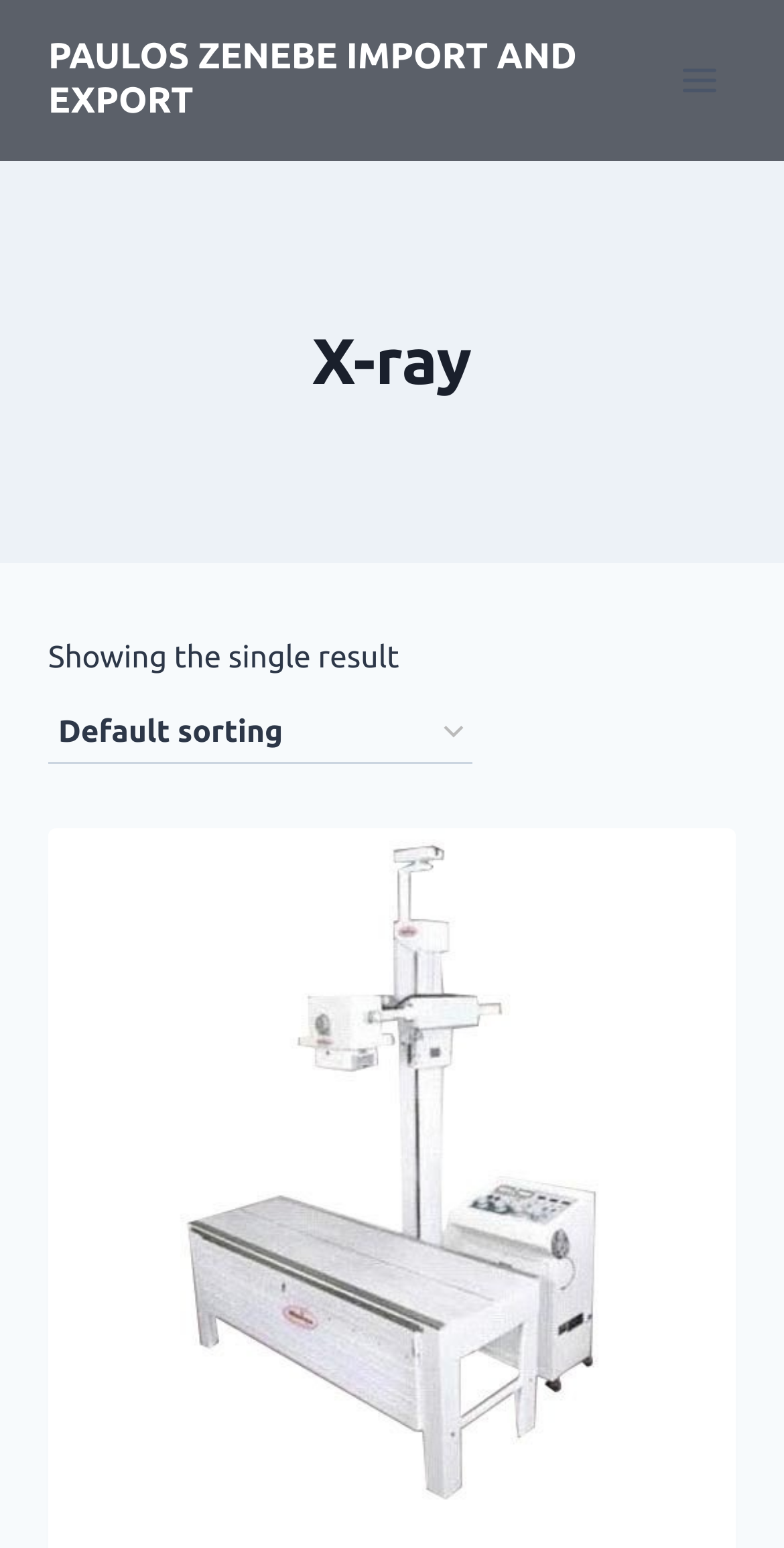What is the purpose of the button on the top-right?
Answer the question with just one word or phrase using the image.

Open menu